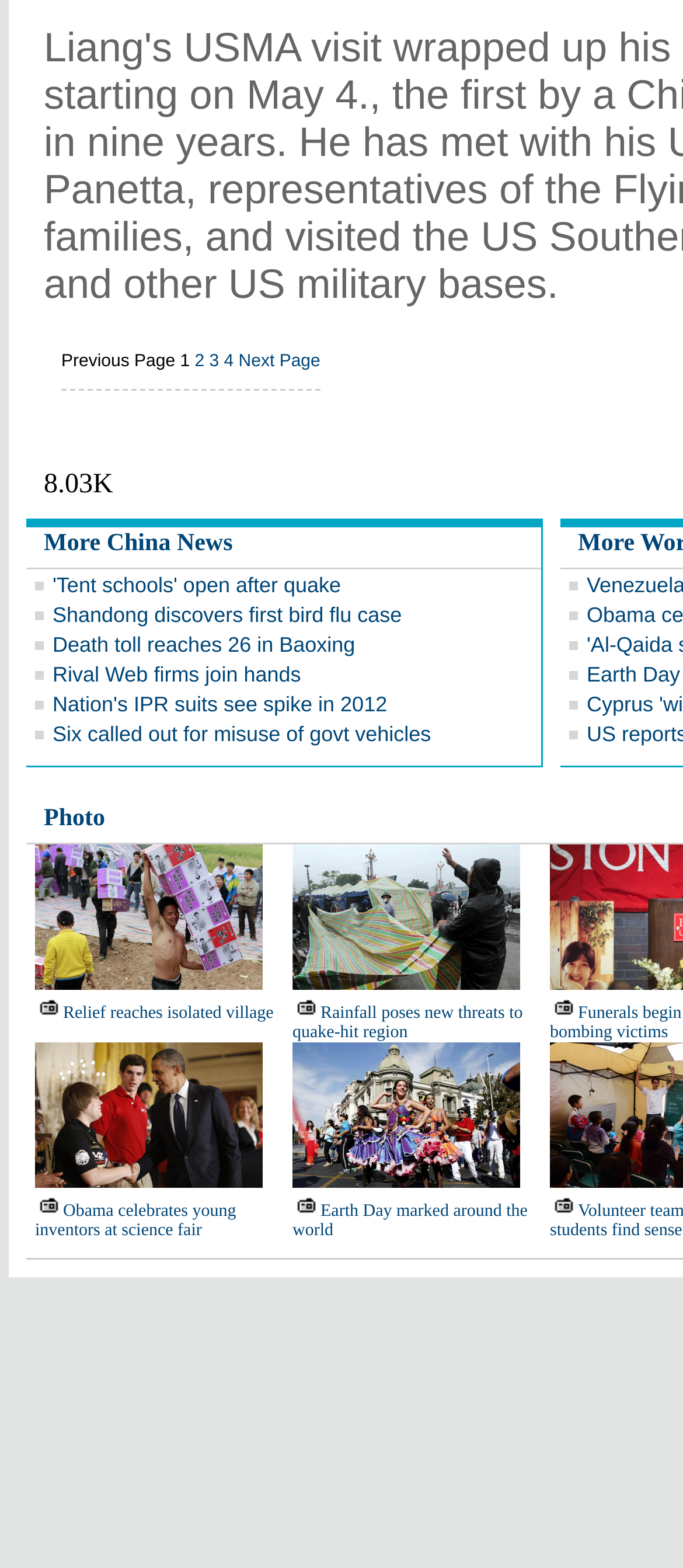Identify the bounding box coordinates of the region that should be clicked to execute the following instruction: "View 'Tent schools' open after quake news".

[0.077, 0.365, 0.499, 0.381]